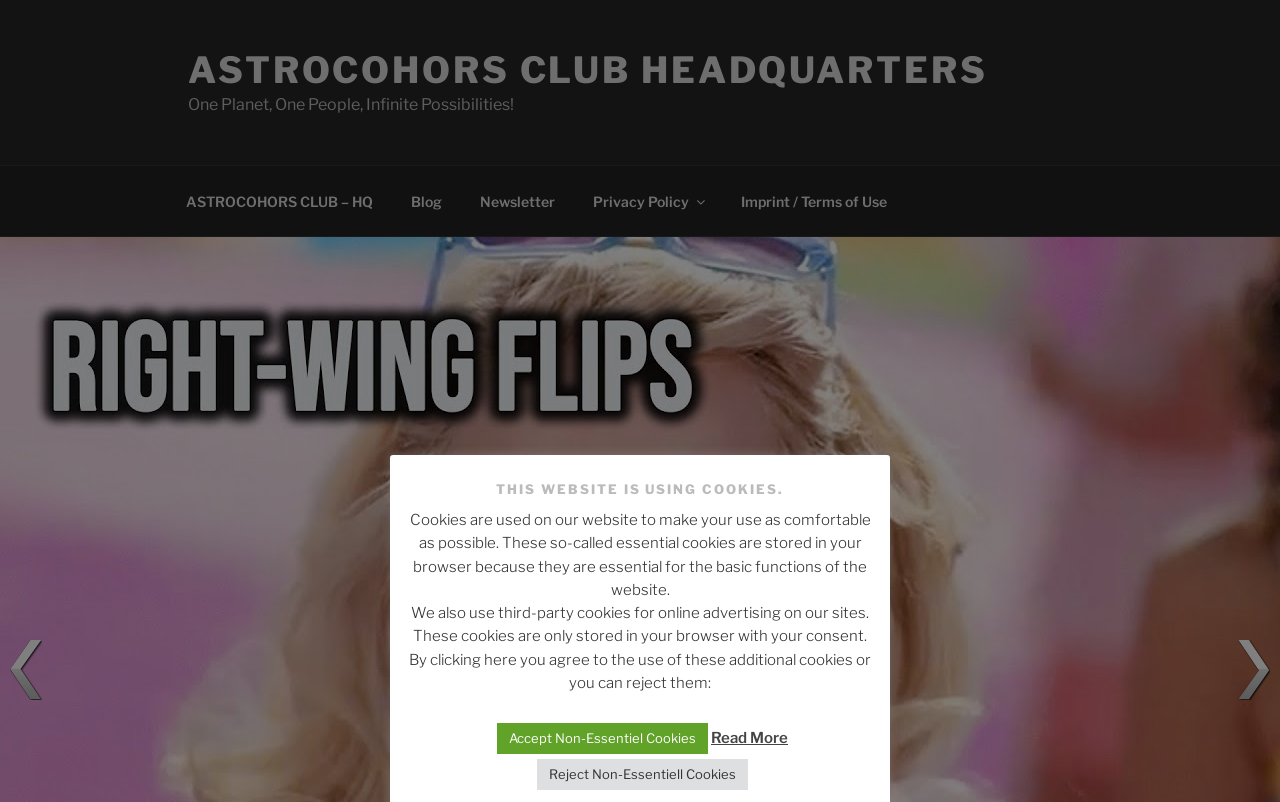Examine the image carefully and respond to the question with a detailed answer: 
What is the slogan of ASTROCOHORS CLUB?

The slogan of ASTROCOHORS CLUB can be found on the top section of the webpage, right below the link 'ASTROCOHORS CLUB HEADQUARTERS'. It is a static text element with the content 'One Planet, One People, Infinite Possibilities!'.